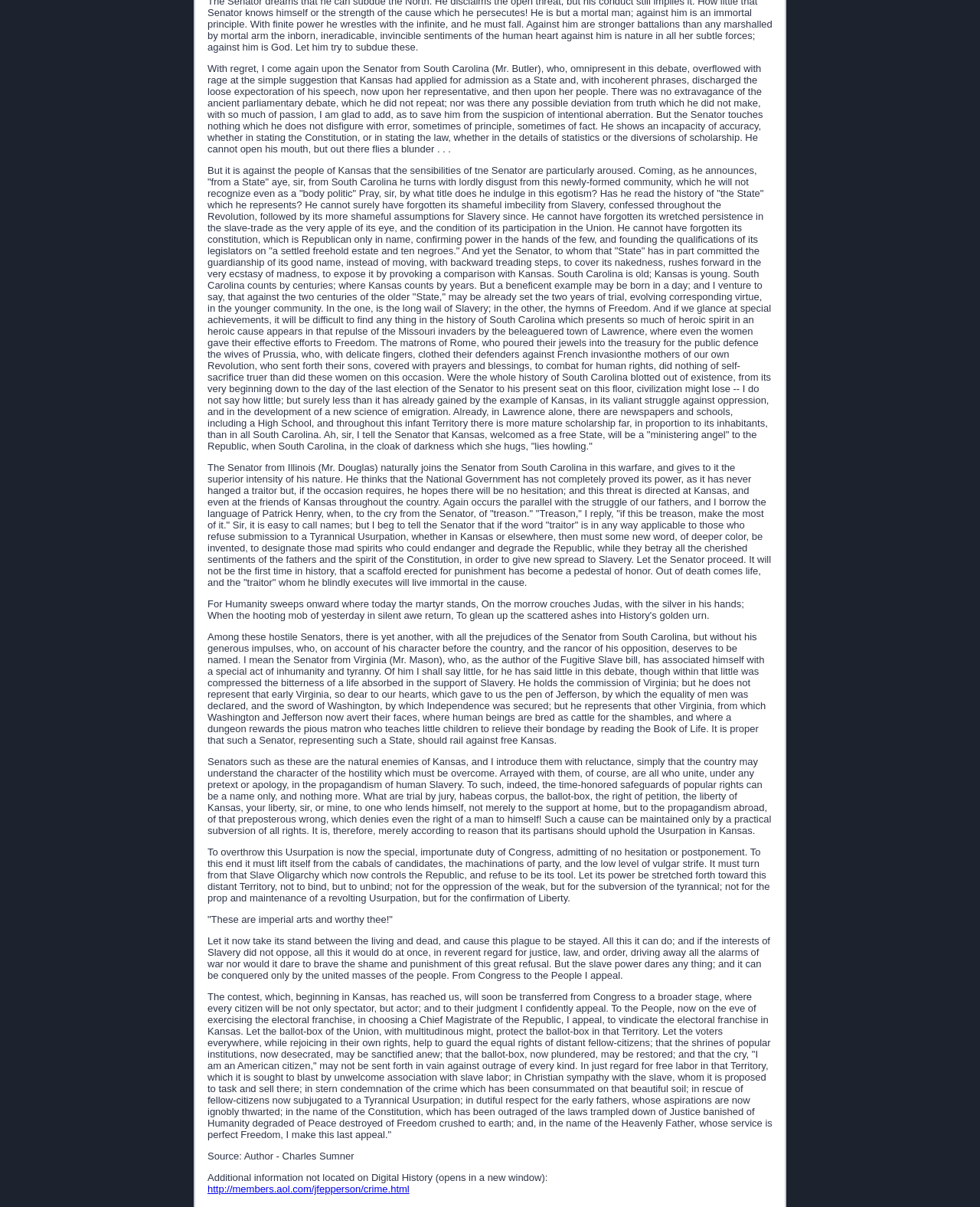What is the format of the text?
Please provide an in-depth and detailed response to the question.

I inferred the format by reading the text, which appears to be a transcript of a speech, with phrases such as 'I tell the Senator' and 'I appeal'.